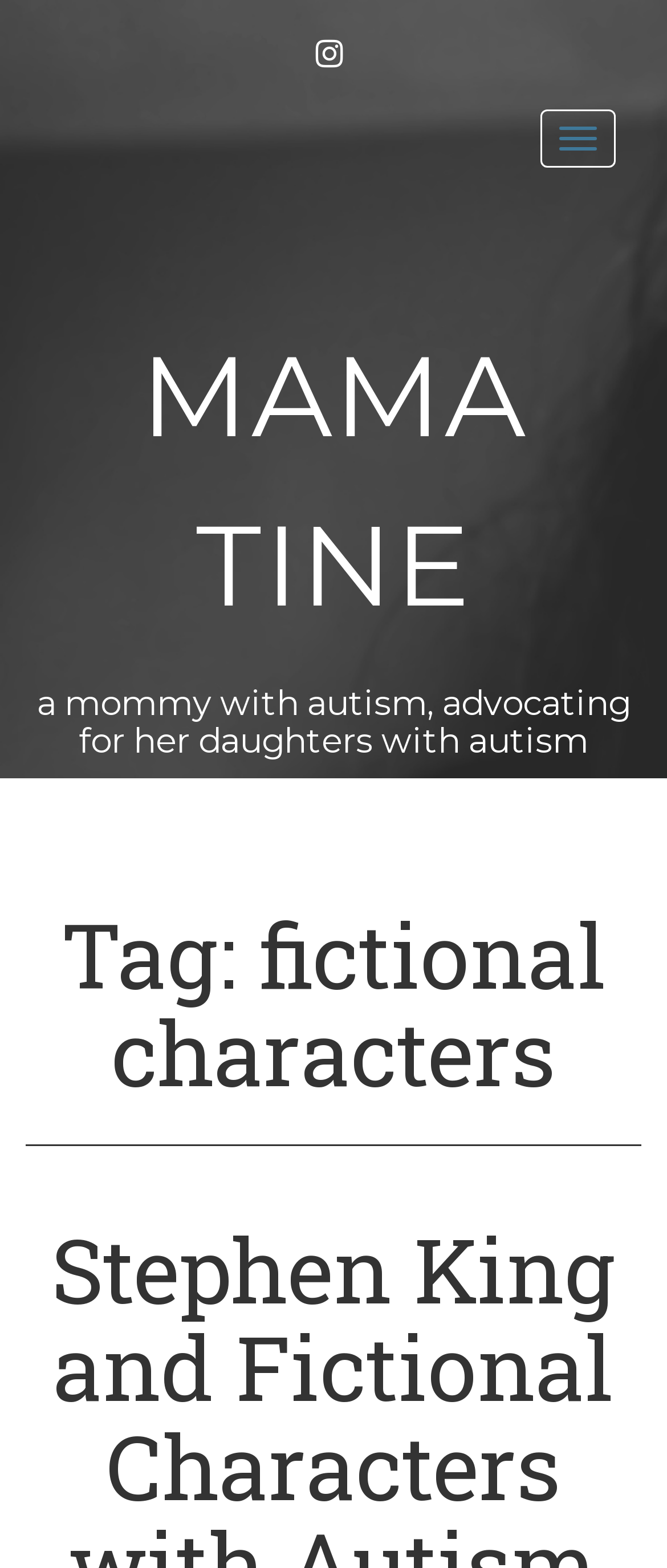Determine the webpage's heading and output its text content.

Stephen King and Fictional Characters with Autism